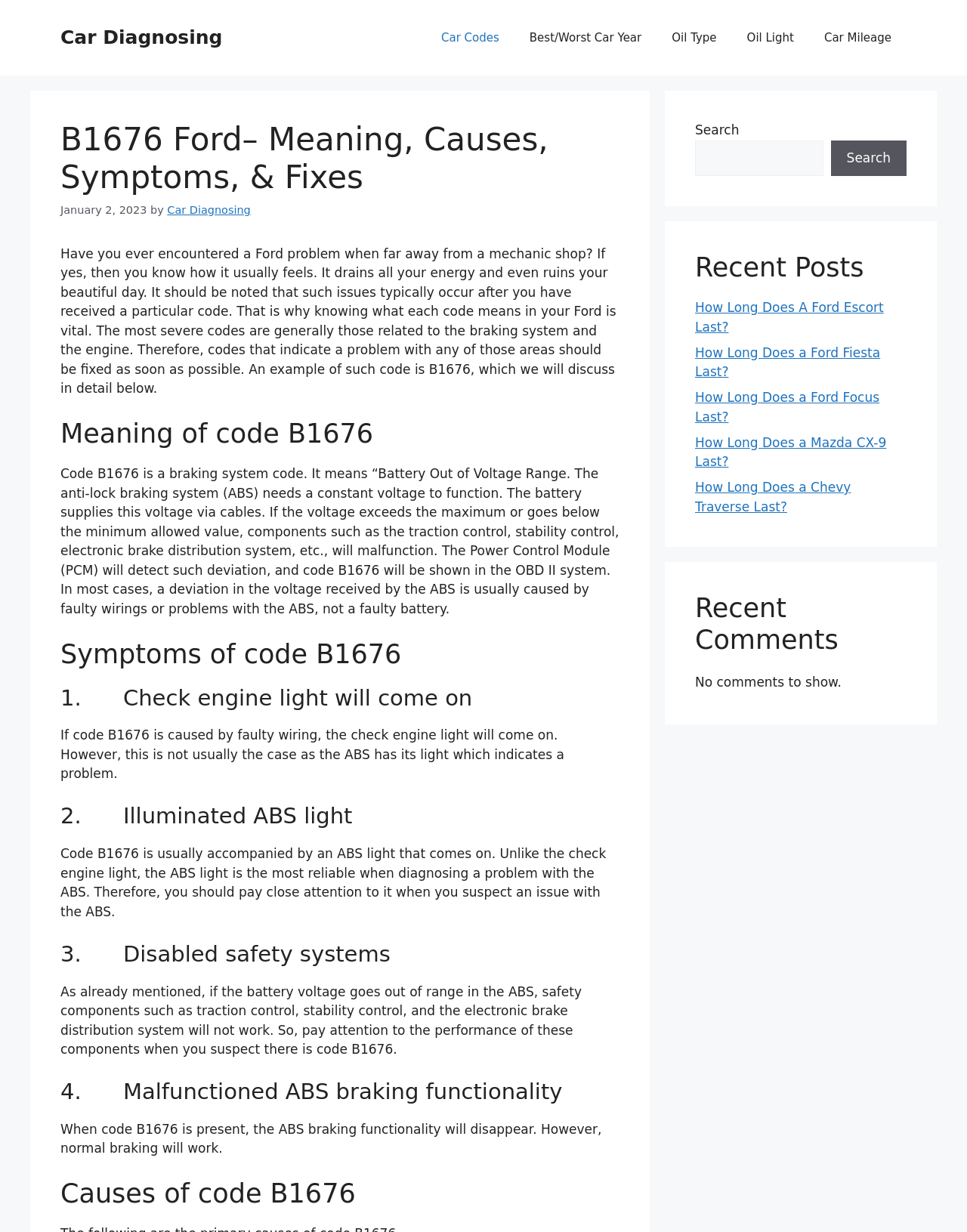Determine the bounding box coordinates of the section I need to click to execute the following instruction: "Get help from sales team". Provide the coordinates as four float numbers between 0 and 1, i.e., [left, top, right, bottom].

None